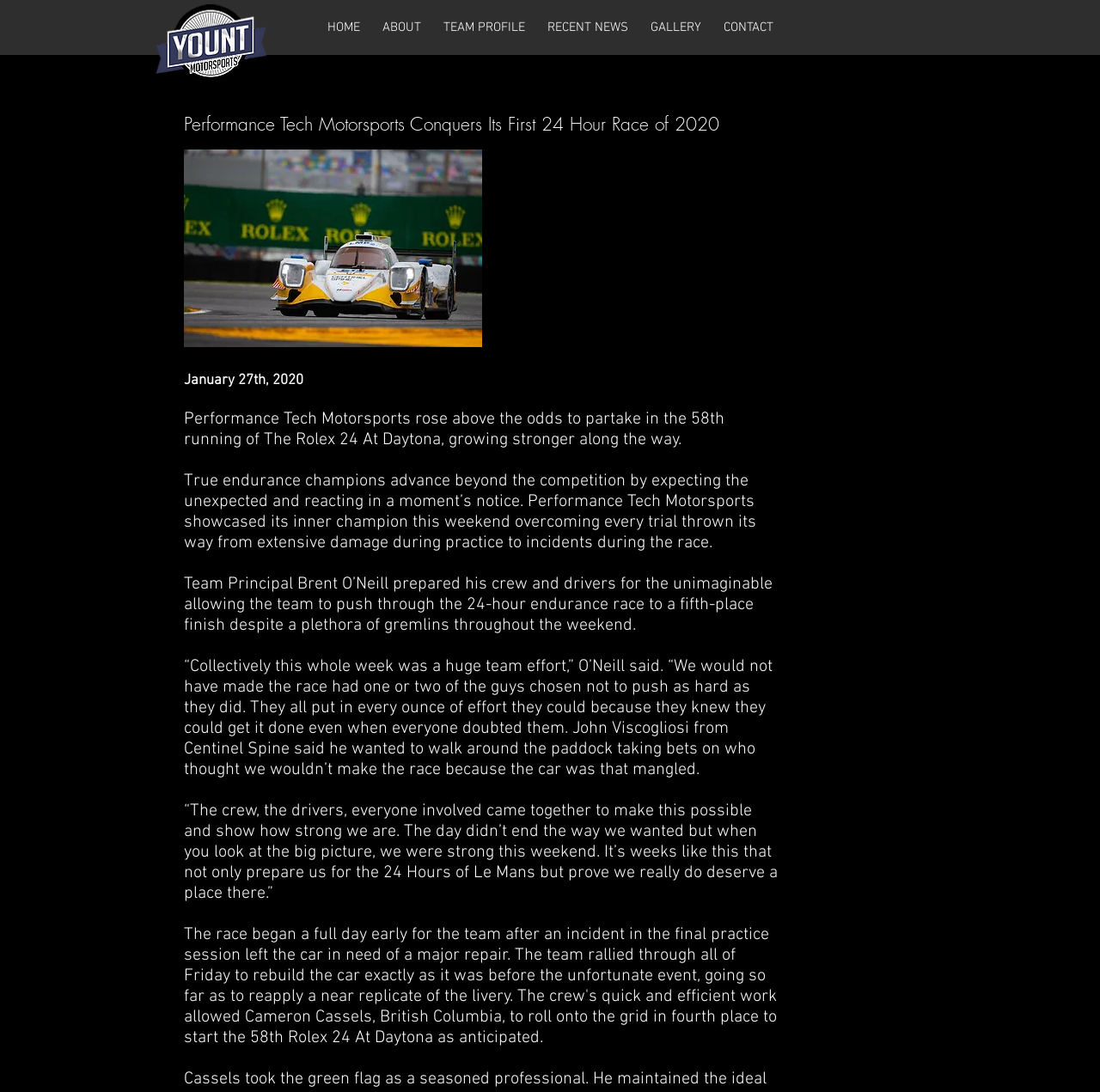Reply to the question below using a single word or brief phrase:
What is the name of the motorsports team?

Yount Motorsports